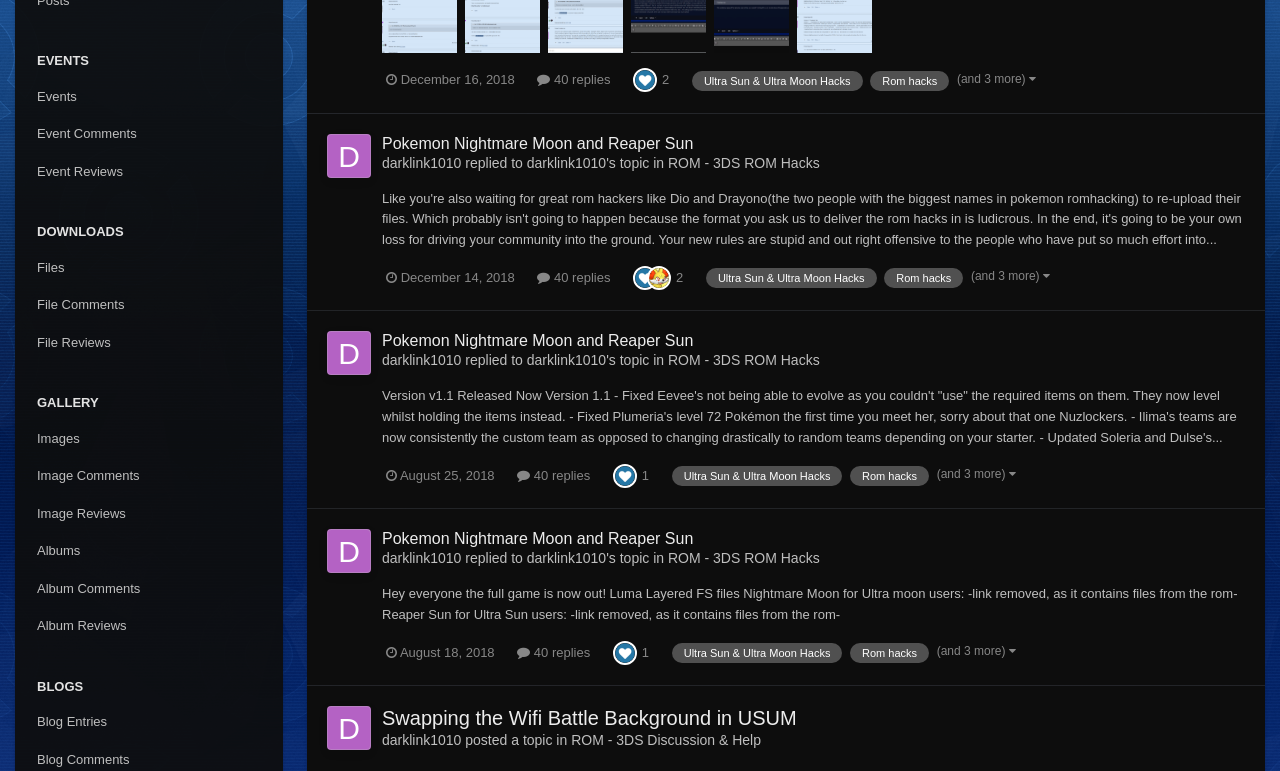Please find the bounding box coordinates of the element that you should click to achieve the following instruction: "Like a post". The coordinates should be presented as four float numbers between 0 and 1: [left, top, right, bottom].

[0.495, 0.093, 0.513, 0.113]